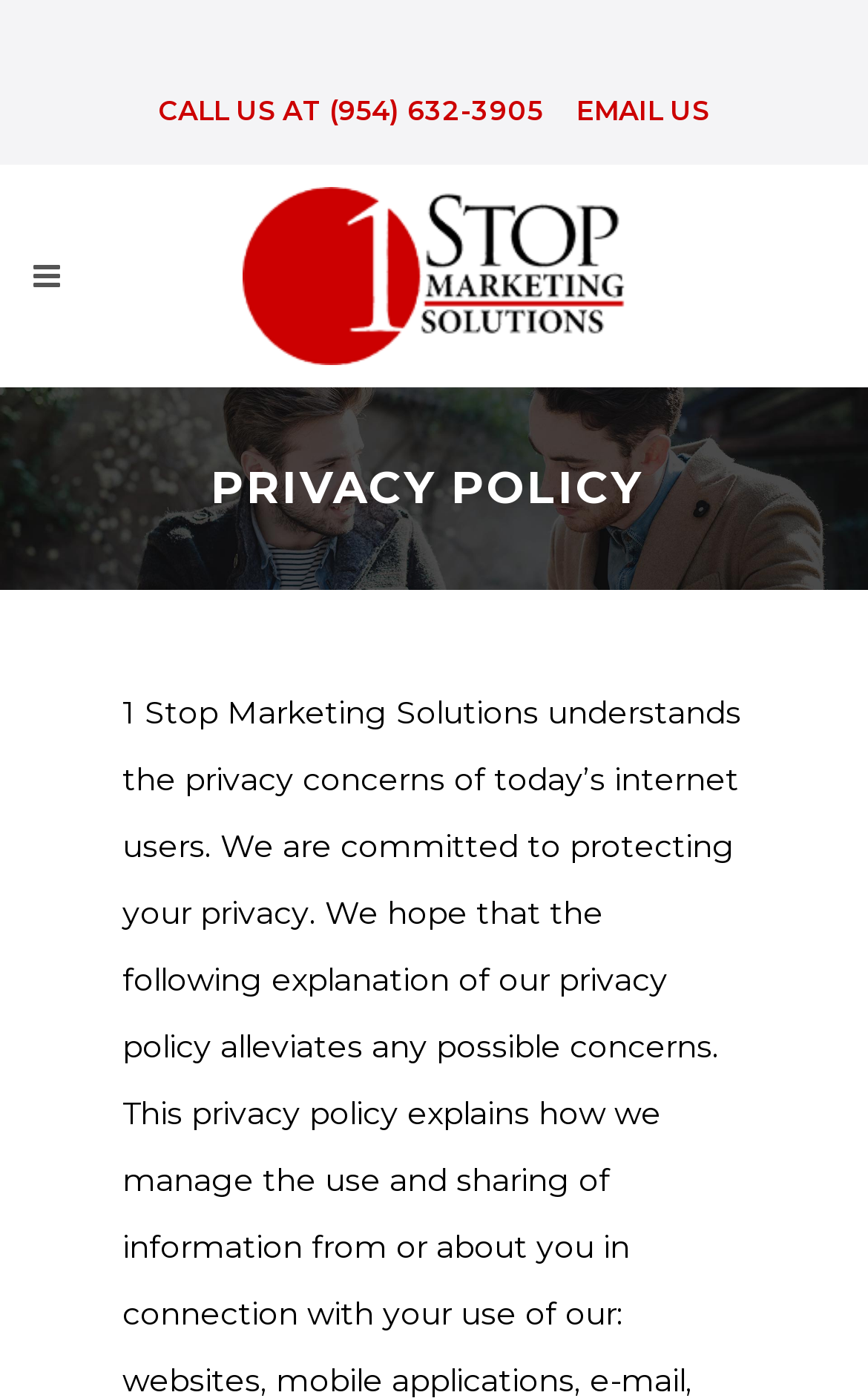Please examine the image and provide a detailed answer to the question: What is the logo of the company?

I found the logo by looking at the image element with the description 'Logo' which is located within a link element with the same description. This suggests that the image is the logo of the company.